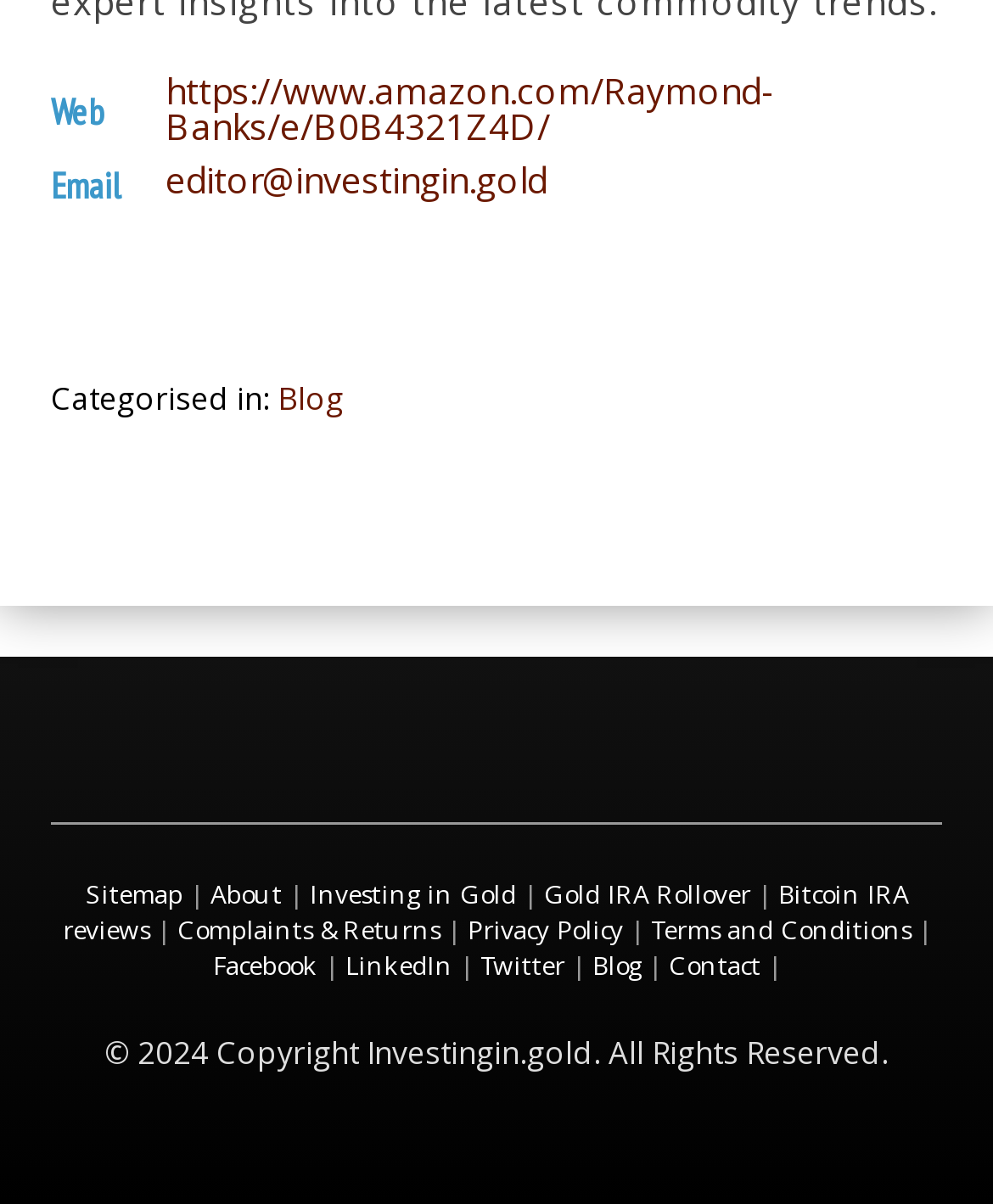What social media platforms are available?
Using the image as a reference, answer the question in detail.

The social media platforms can be found in the footer section of the webpage, which are link elements labeled as 'Facebook', 'LinkedIn', and 'Twitter'.